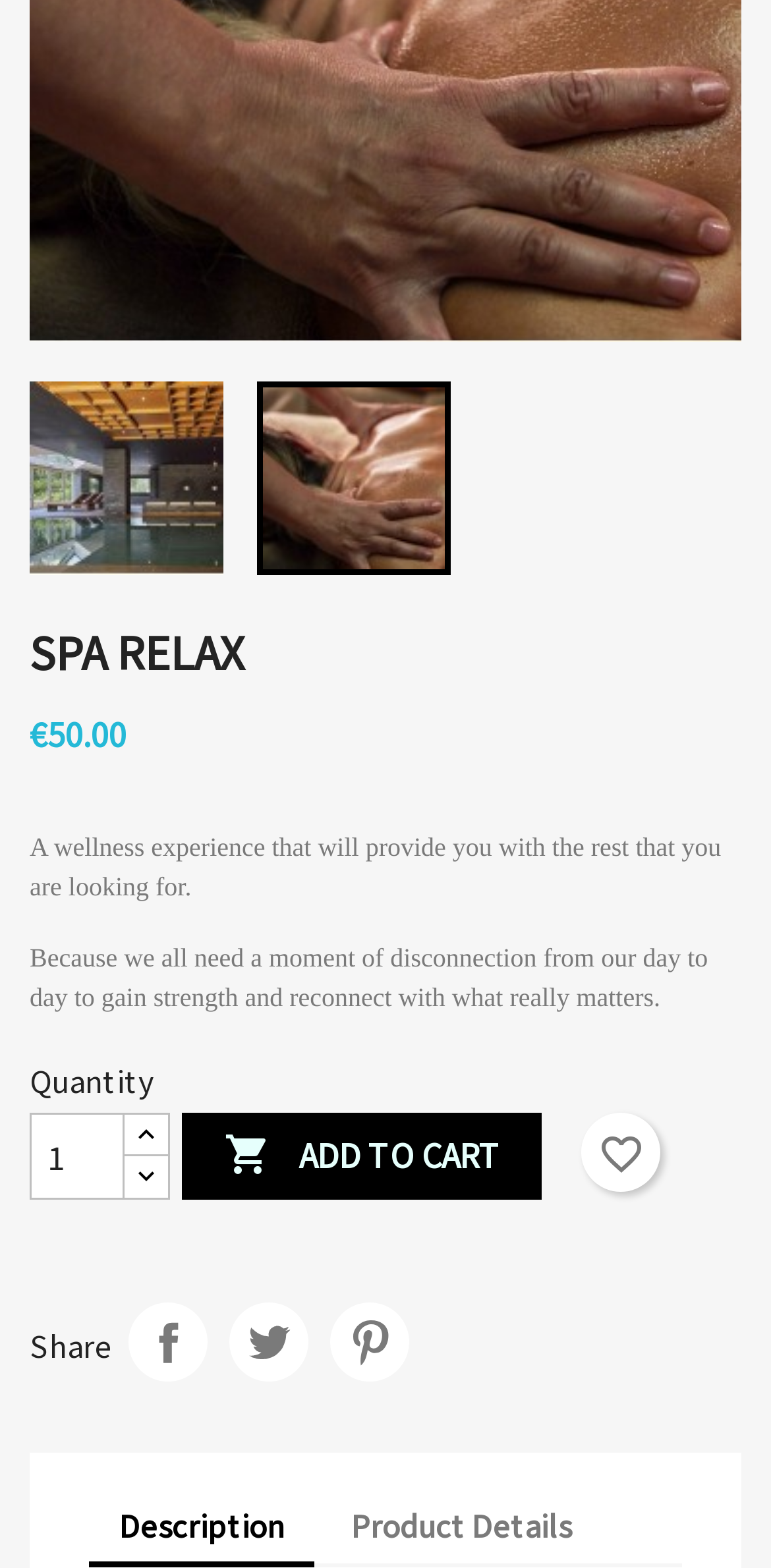Please find the bounding box for the UI component described as follows: "Description".

[0.115, 0.951, 0.408, 0.999]